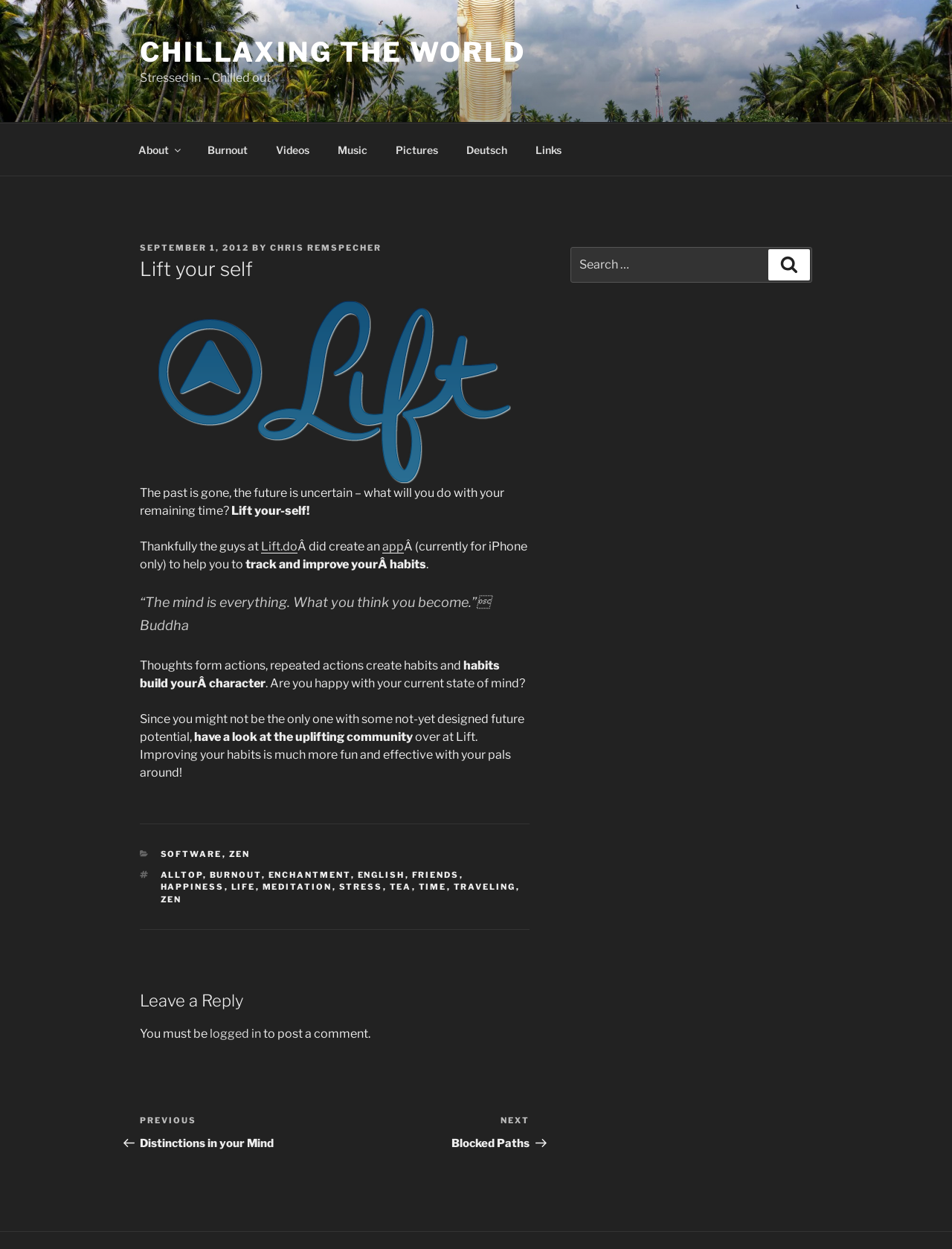Provide a one-word or one-phrase answer to the question:
What is the purpose of the app mentioned in the webpage?

Track and improve habits